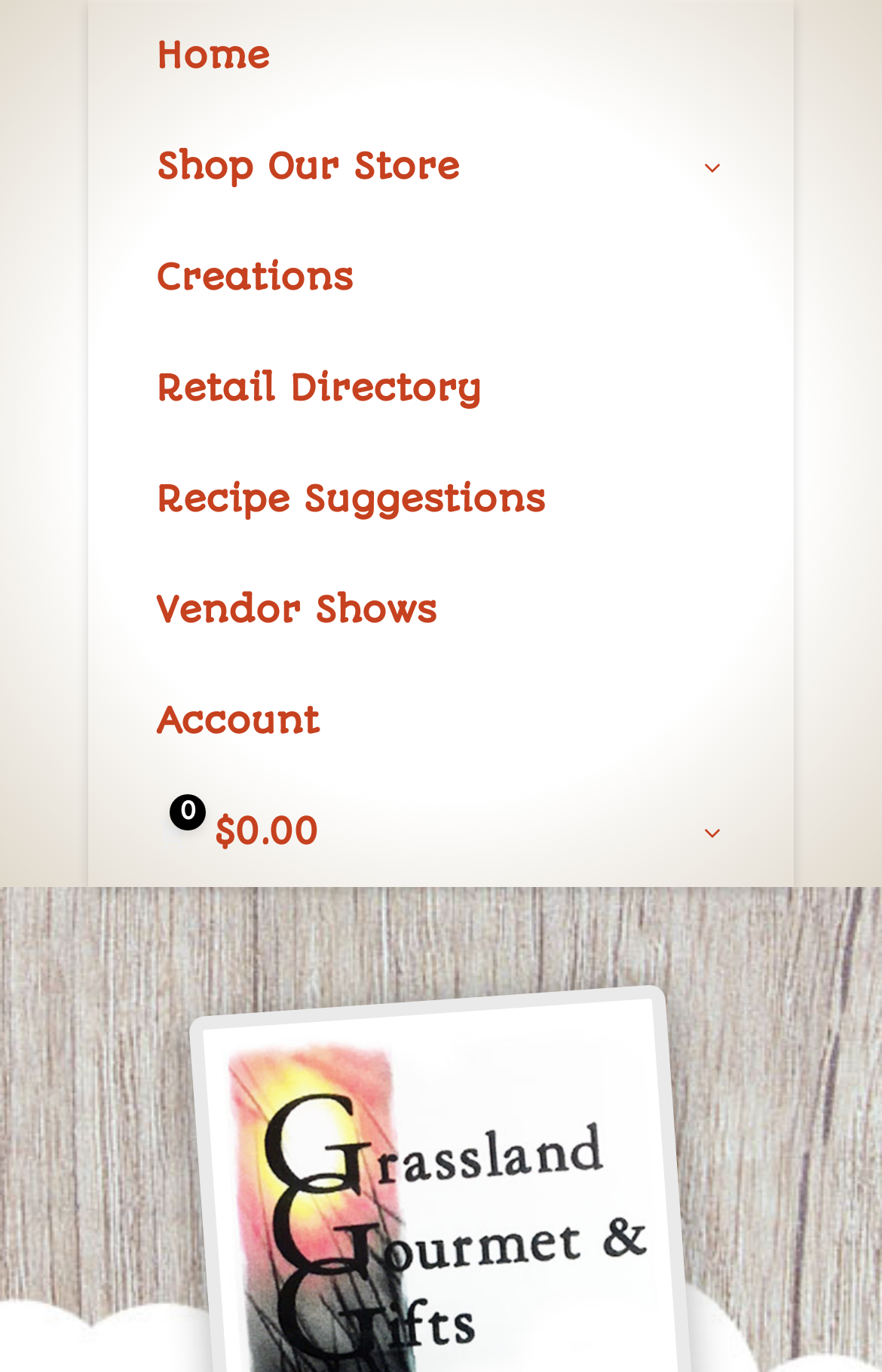Locate the bounding box coordinates of the area to click to fulfill this instruction: "view creations". The bounding box should be presented as four float numbers between 0 and 1, in the order [left, top, right, bottom].

[0.1, 0.162, 0.9, 0.242]